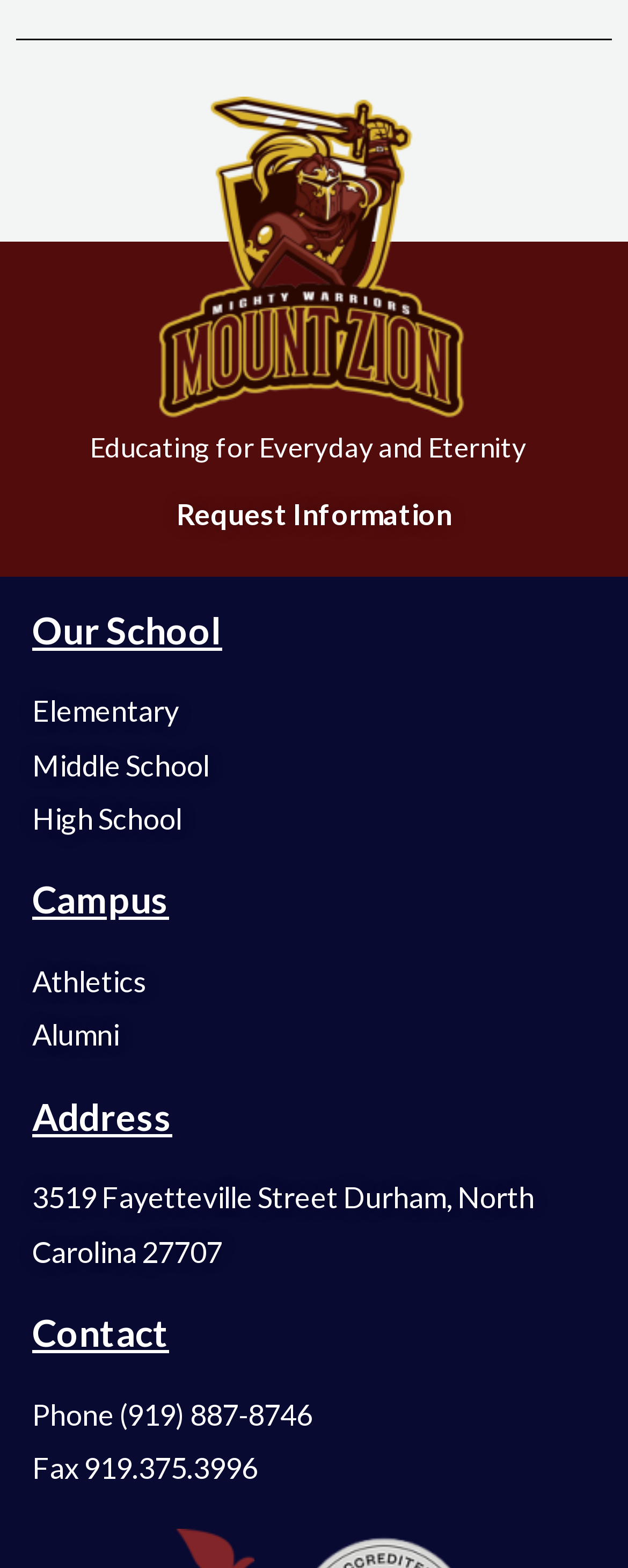What is the fax number of the school?
Please use the visual content to give a single word or phrase answer.

919.375.3996